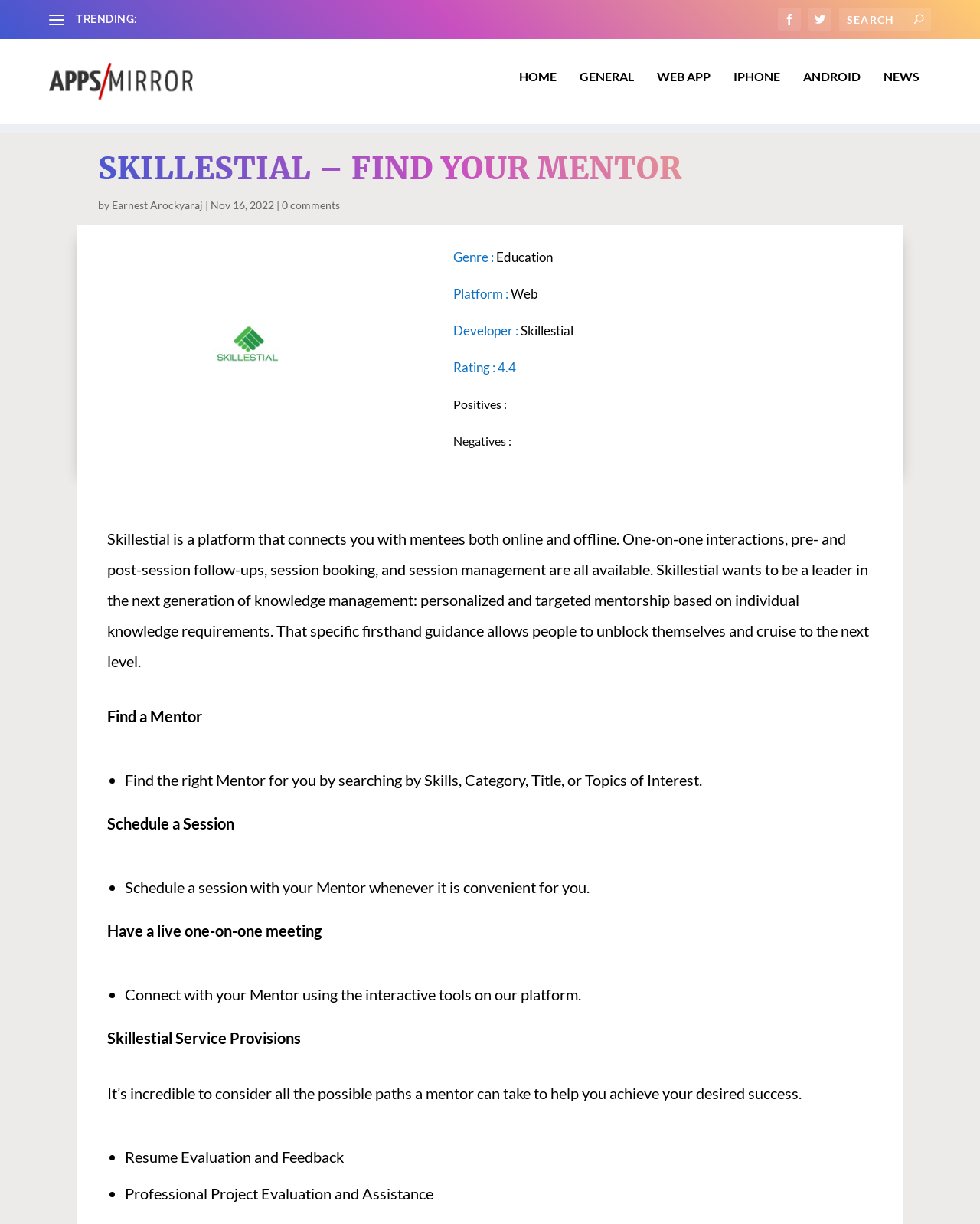What is the rating of the platform?
Based on the image content, provide your answer in one word or a short phrase.

4.4